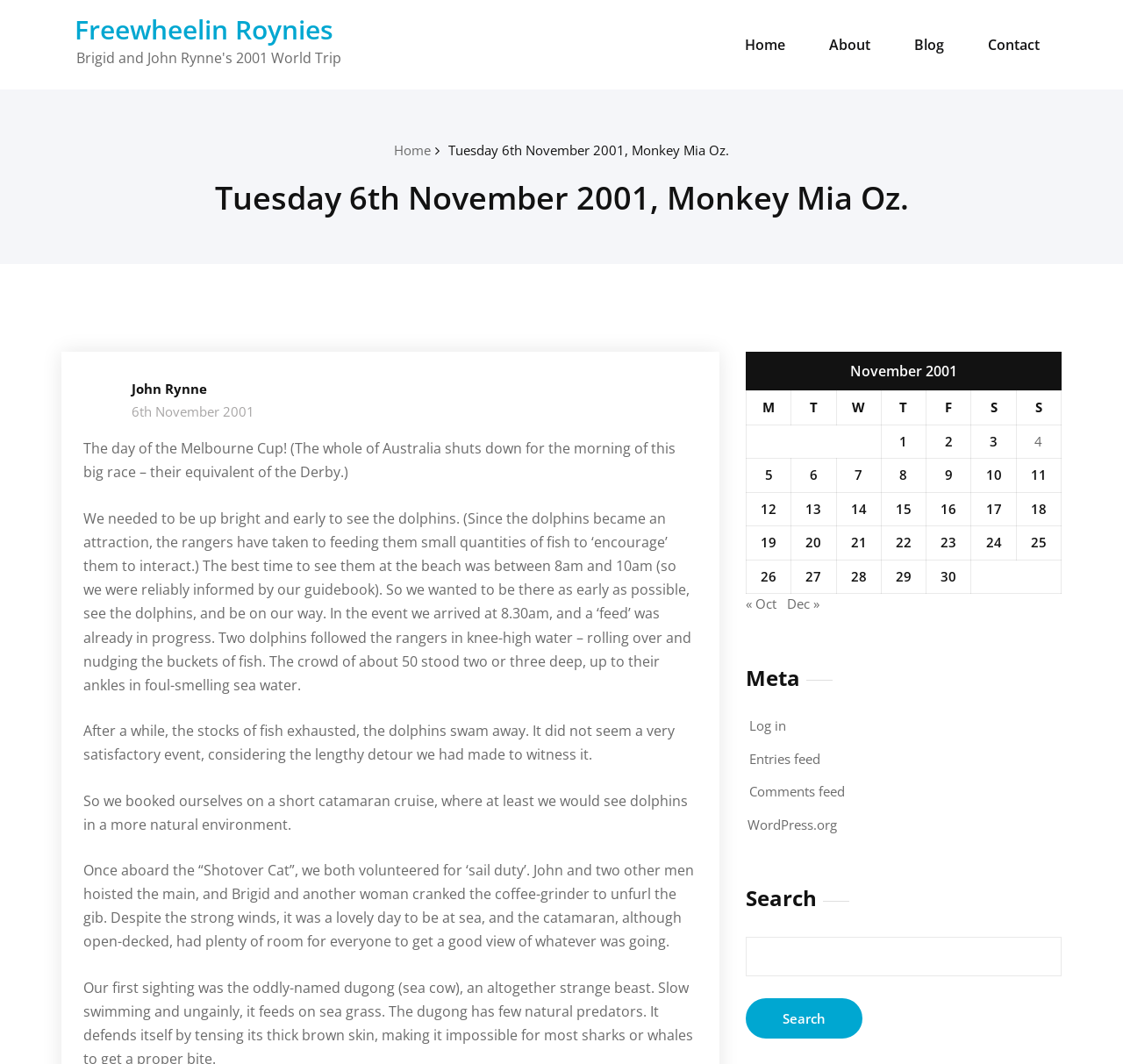Locate the bounding box coordinates of the clickable region to complete the following instruction: "Read the blog post about the Melbourne Cup."

[0.074, 0.412, 0.602, 0.453]